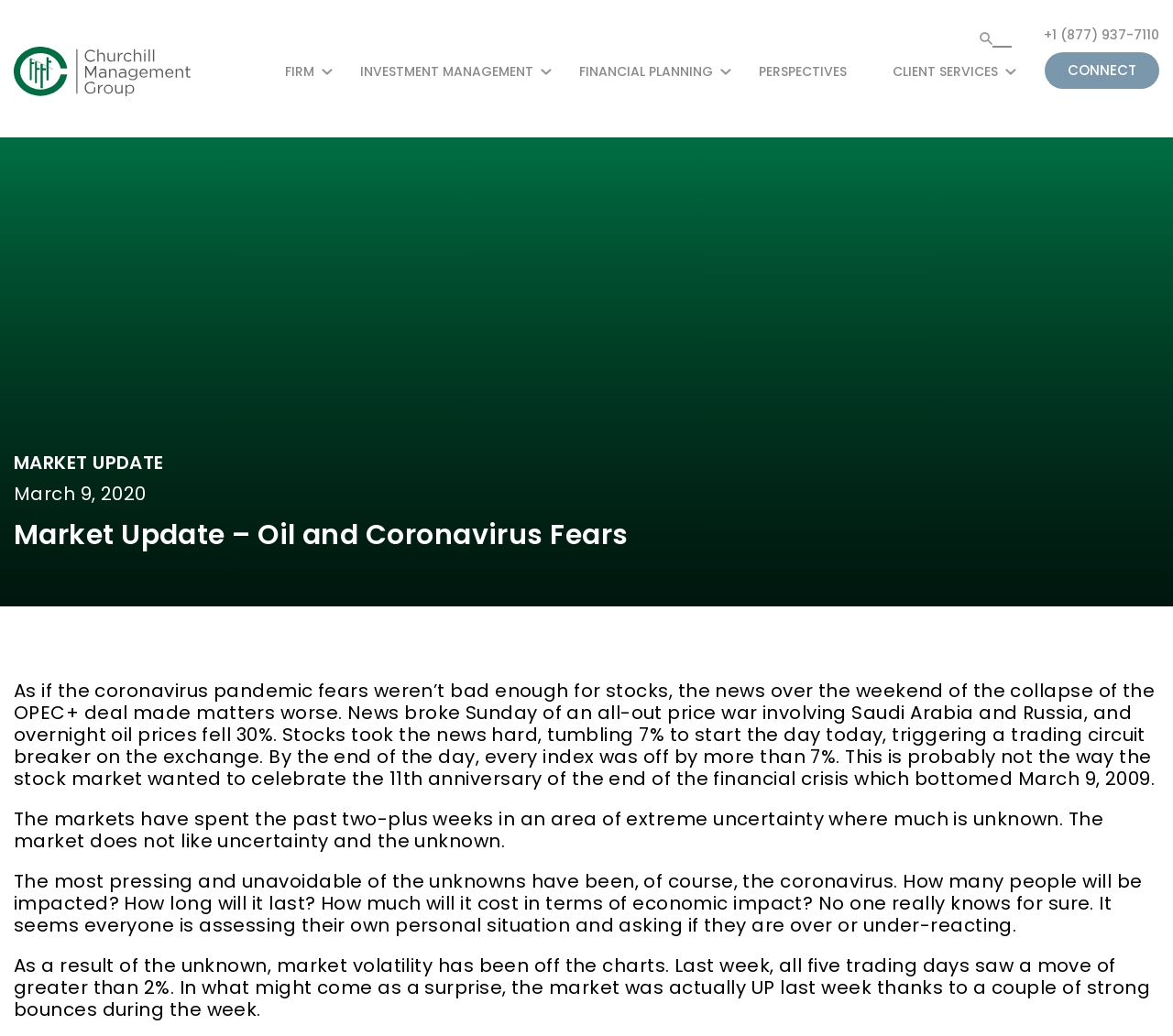Identify the bounding box coordinates of the clickable region required to complete the instruction: "Search for something". The coordinates should be given as four float numbers within the range of 0 and 1, i.e., [left, top, right, bottom].

[0.862, 0.02, 0.961, 0.045]